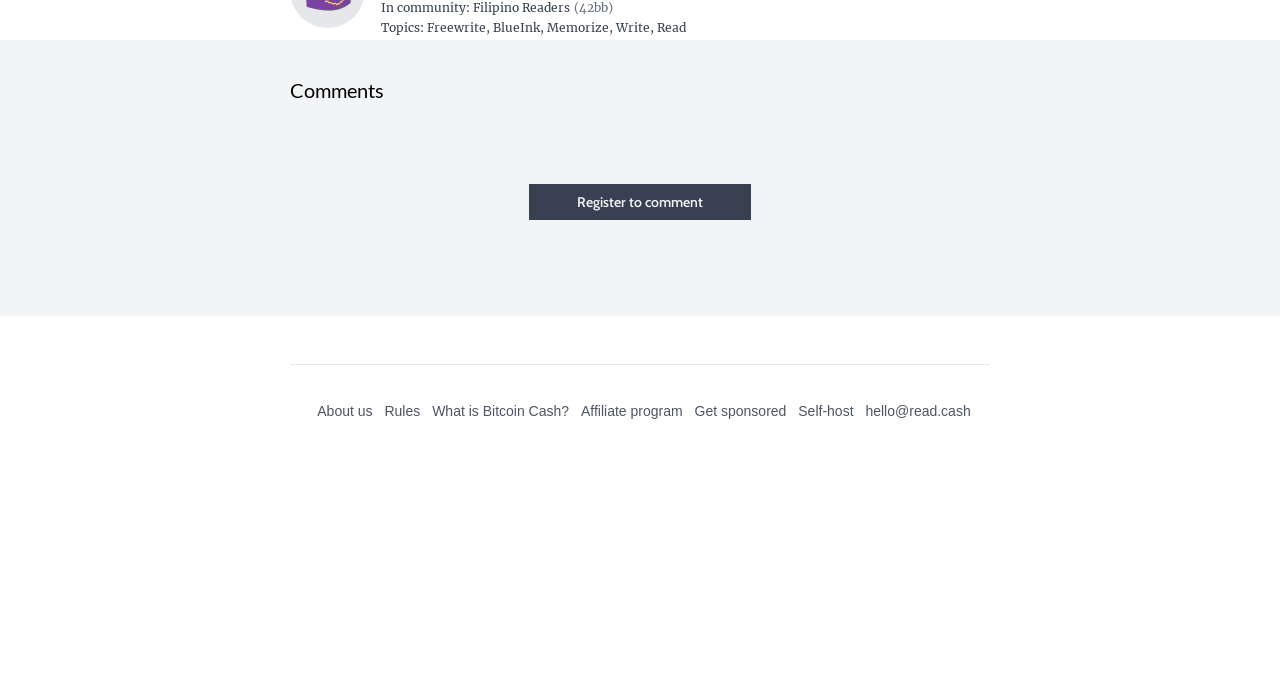Pinpoint the bounding box coordinates of the element that must be clicked to accomplish the following instruction: "Read the Rules". The coordinates should be in the format of four float numbers between 0 and 1, i.e., [left, top, right, bottom].

[0.3, 0.585, 0.328, 0.608]